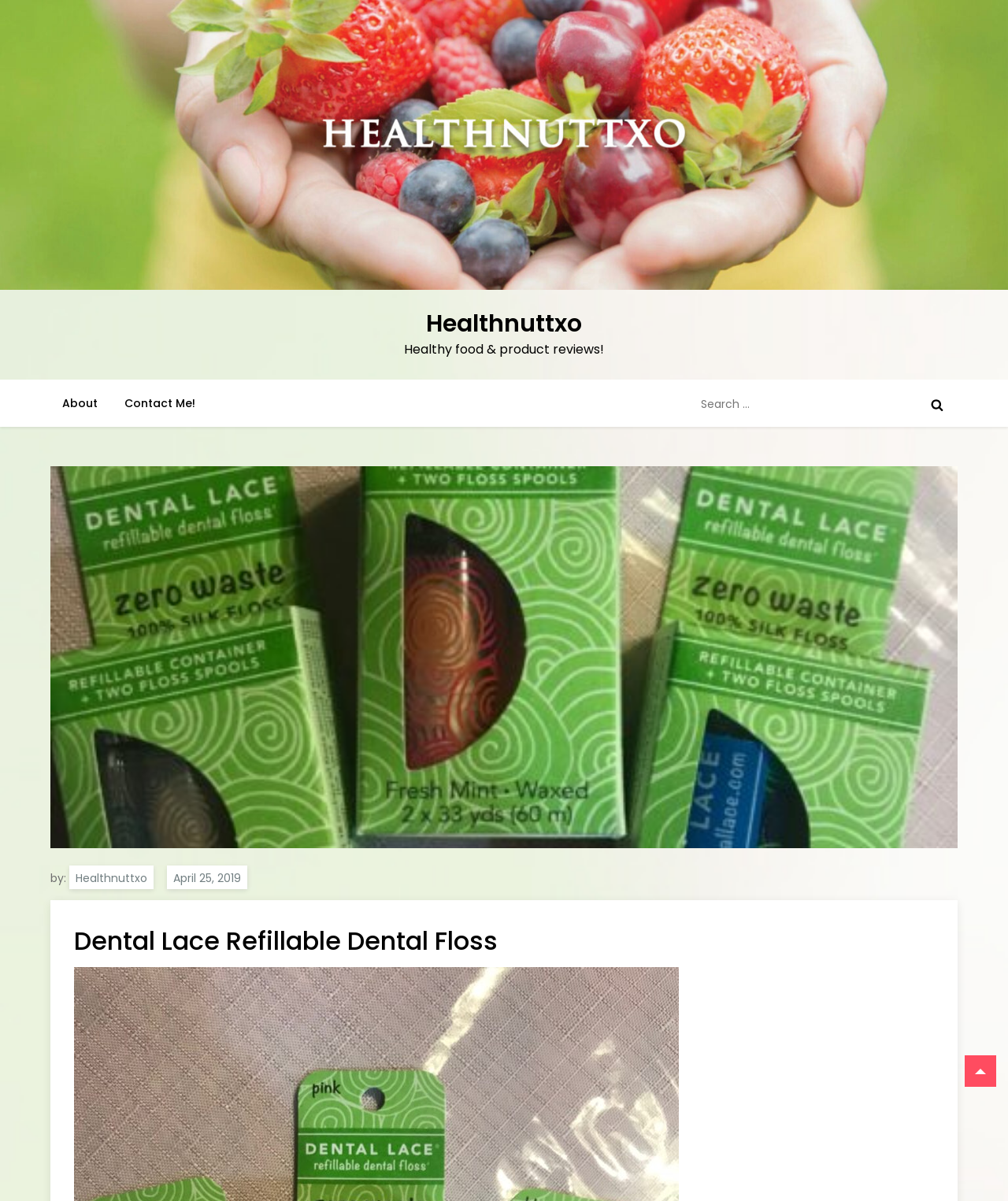Identify and provide the bounding box coordinates of the UI element described: "parent_node: Skip to content". The coordinates should be formatted as [left, top, right, bottom], with each number being a float between 0 and 1.

[0.957, 0.879, 0.988, 0.905]